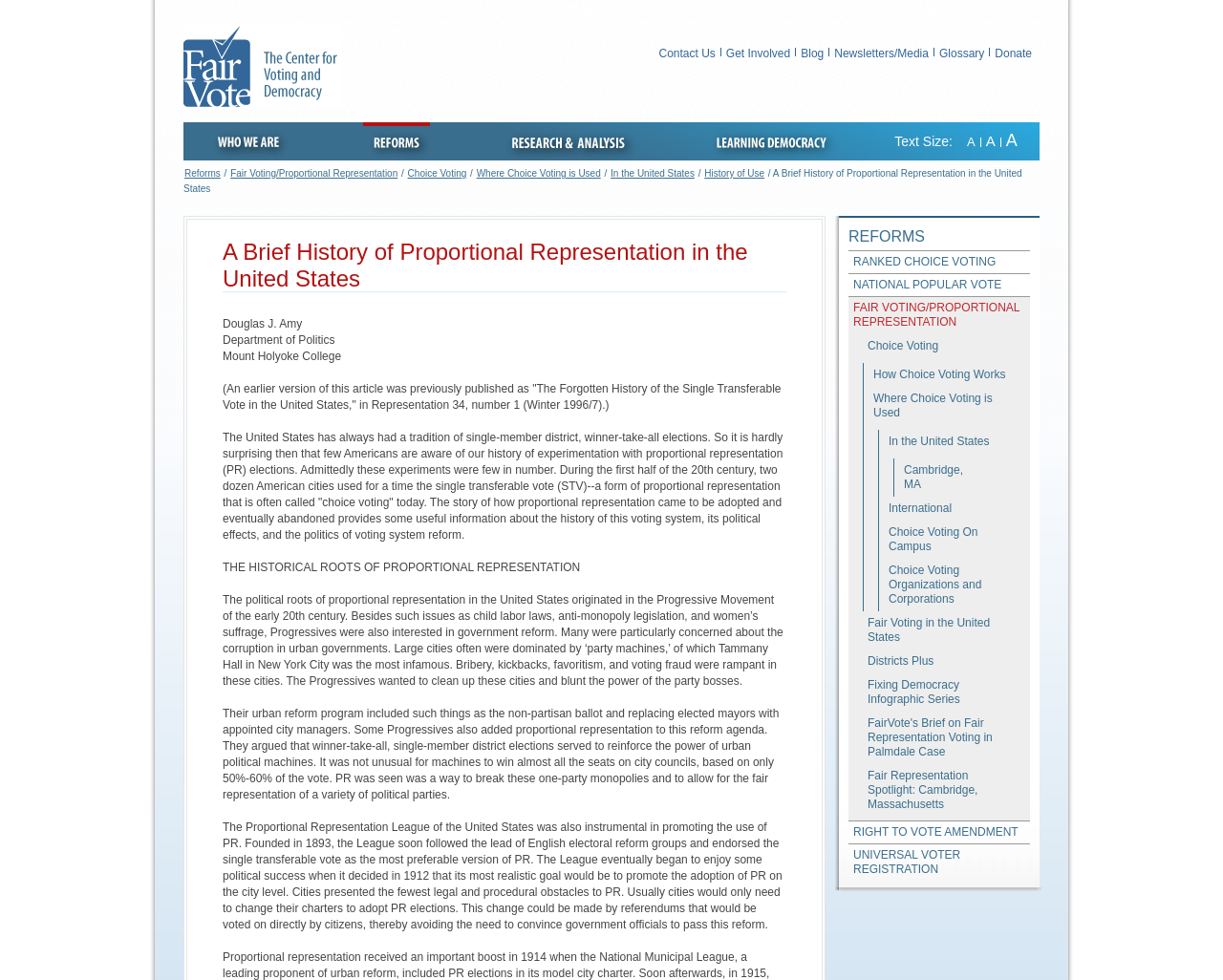Describe all the significant parts and information present on the webpage.

The webpage is about FairVote, an organization that aims to transform elections to achieve secure access to participation for all, a full spectrum of meaningful ballot choices, and majority rule with fair representation. 

At the top of the page, there is a heading that reads "FairVote: The Center for Voting and Democracy" with an image and a link to the same title. Below this, there are several links to different sections of the website, including "Who We Are", "Reforms", "Research & Analysis", "Learning Democracy", and others. 

On the right side of the page, there is a description list with options to adjust the text size. Below this, there are more links to various sections of the website, including "Contact Us", "Get Involved", "Blog", and others.

The main content of the page is an article titled "A Brief History of Proportional Representation in the United States". The article is written by Douglas J. Amy from the Department of Politics at Mount Holyoke College. The article discusses the history of proportional representation in the United States, including its roots in the Progressive Movement of the early 20th century and its adoption in several cities during that time period. The article also explains how proportional representation was seen as a way to break the power of urban political machines and to allow for the fair representation of a variety of political parties.

On the left side of the page, there are several links to related topics, including "Reforms", "Fair Voting/Proportional Representation", "Choice Voting", and others. These links are organized into categories, such as "Reforms" and "Fair Voting/Proportional Representation", and include sub-links to more specific topics, such as "Ranked Choice Voting" and "National Popular Vote".